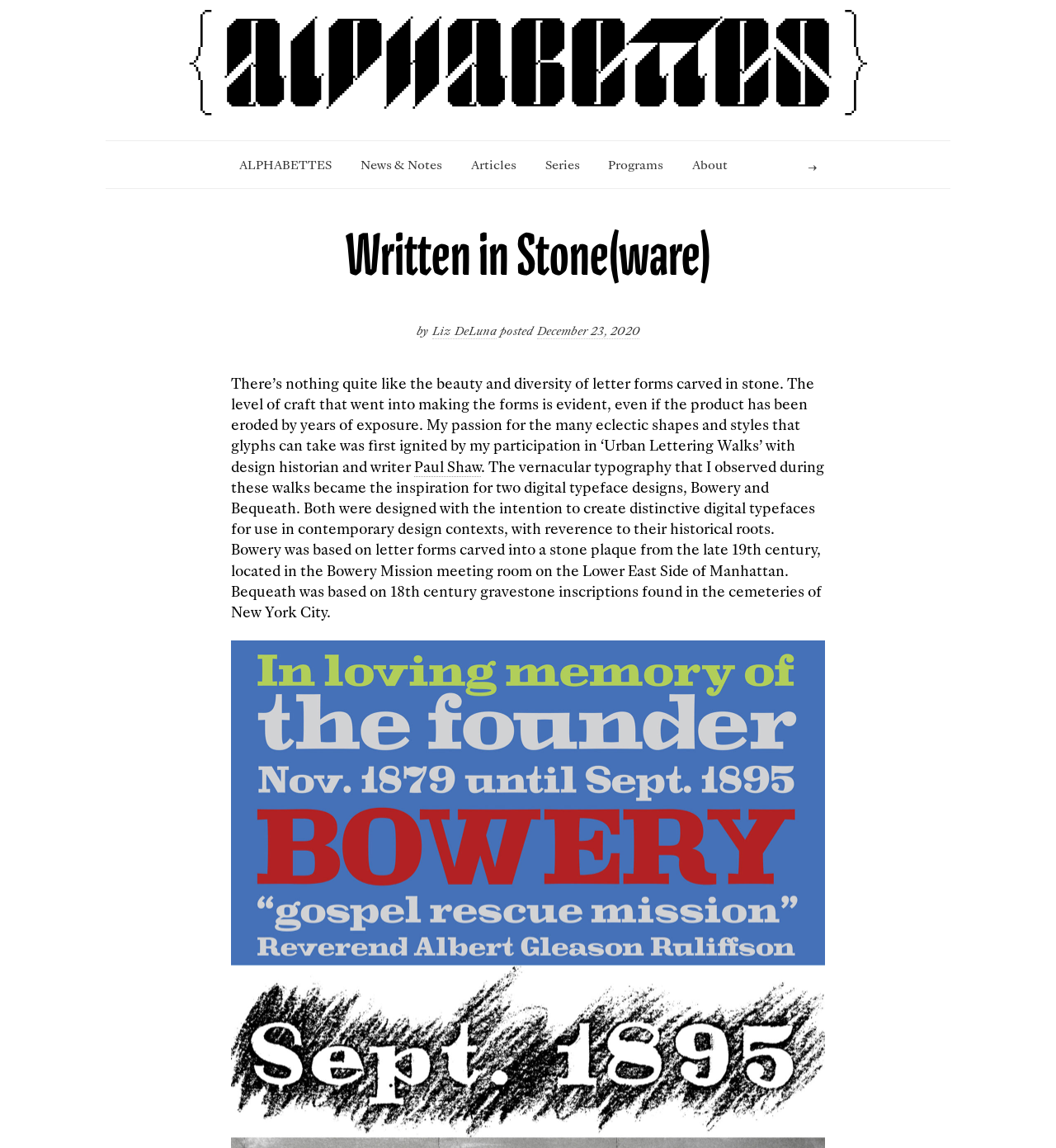Show the bounding box coordinates of the region that should be clicked to follow the instruction: "Click on the 'ALPHABETTES' link."

[0.227, 0.136, 0.314, 0.152]